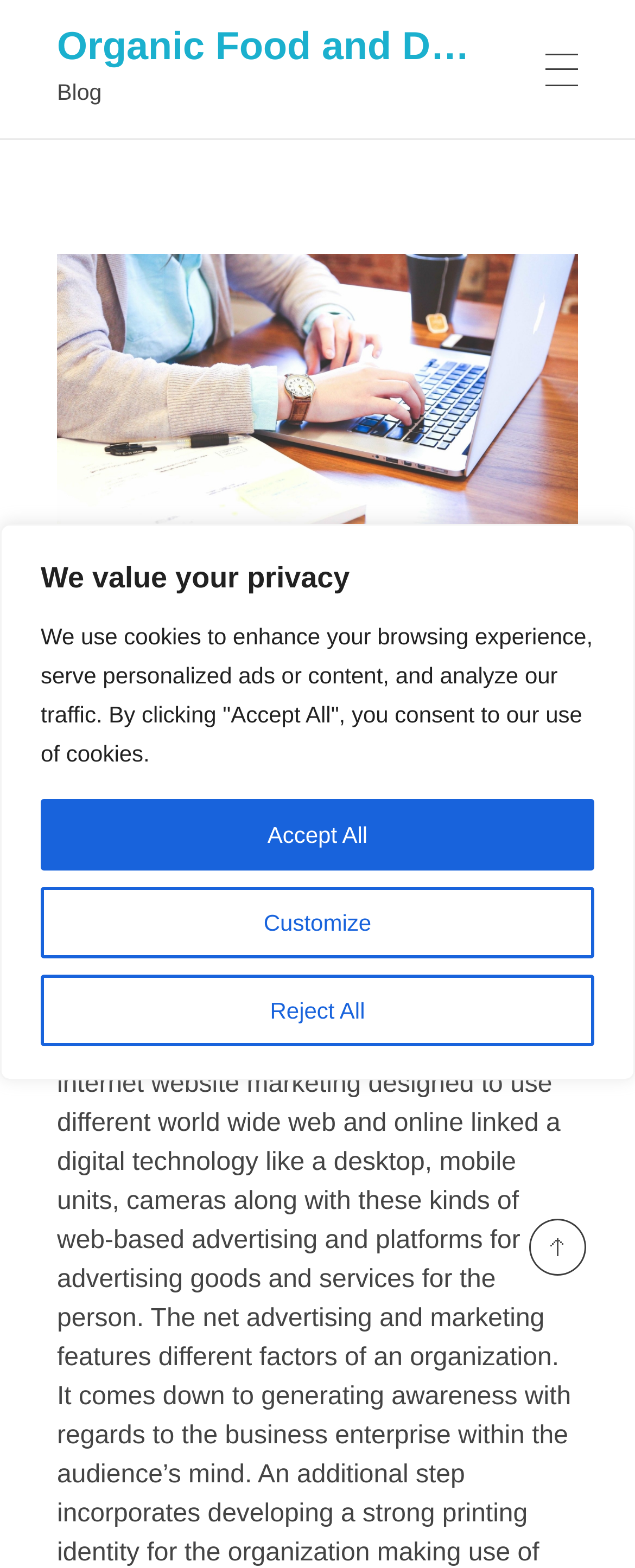Could you please study the image and provide a detailed answer to the question:
How many links are there in the general section?

I counted the number of link elements under the 'GENERAL' section, which are '2017-08-04-13-34-03-business' and 'General', totaling 2 links.